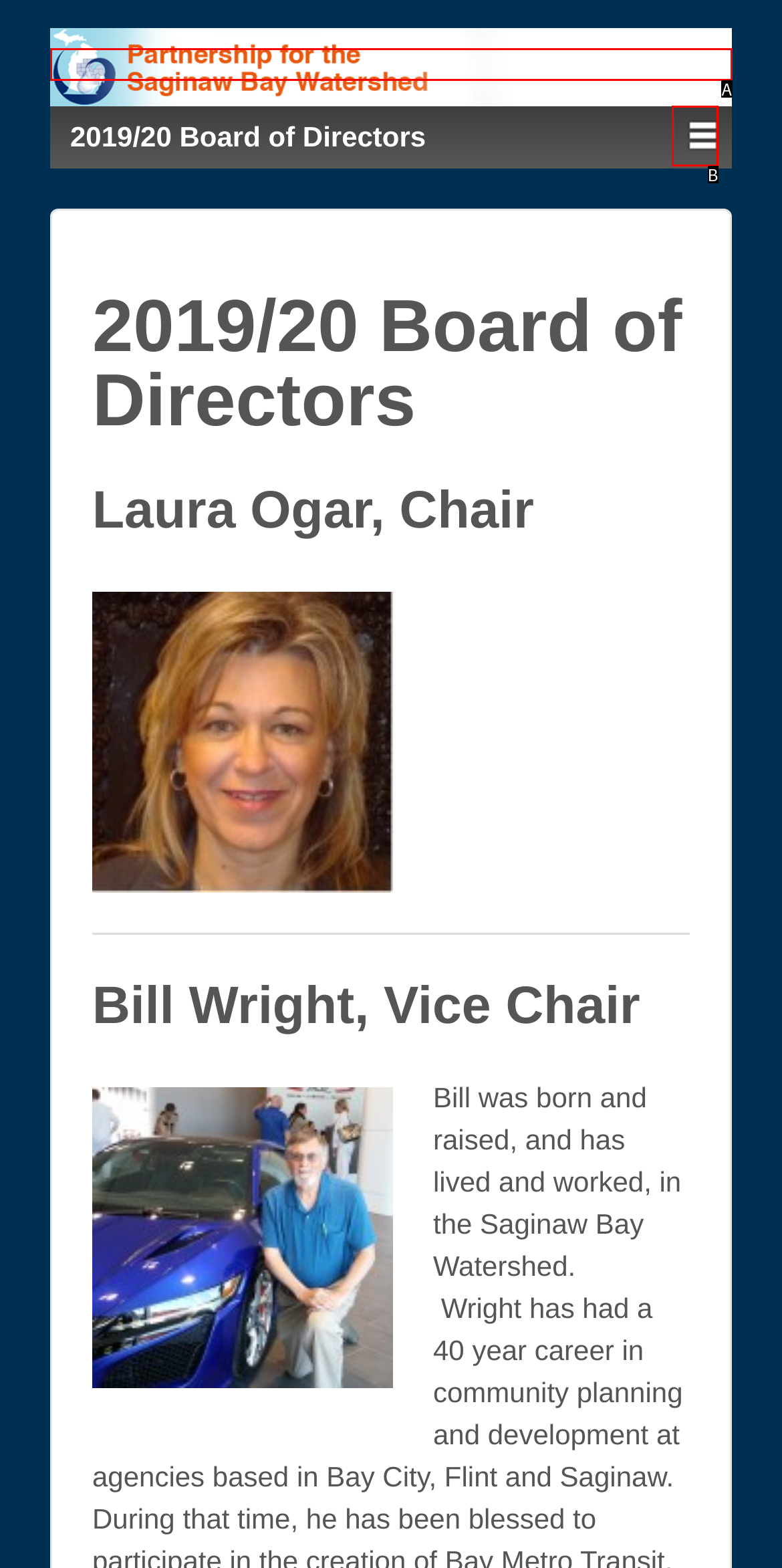Find the option that matches this description: parent_node: 2019/20 Board of Directors
Provide the matching option's letter directly.

B